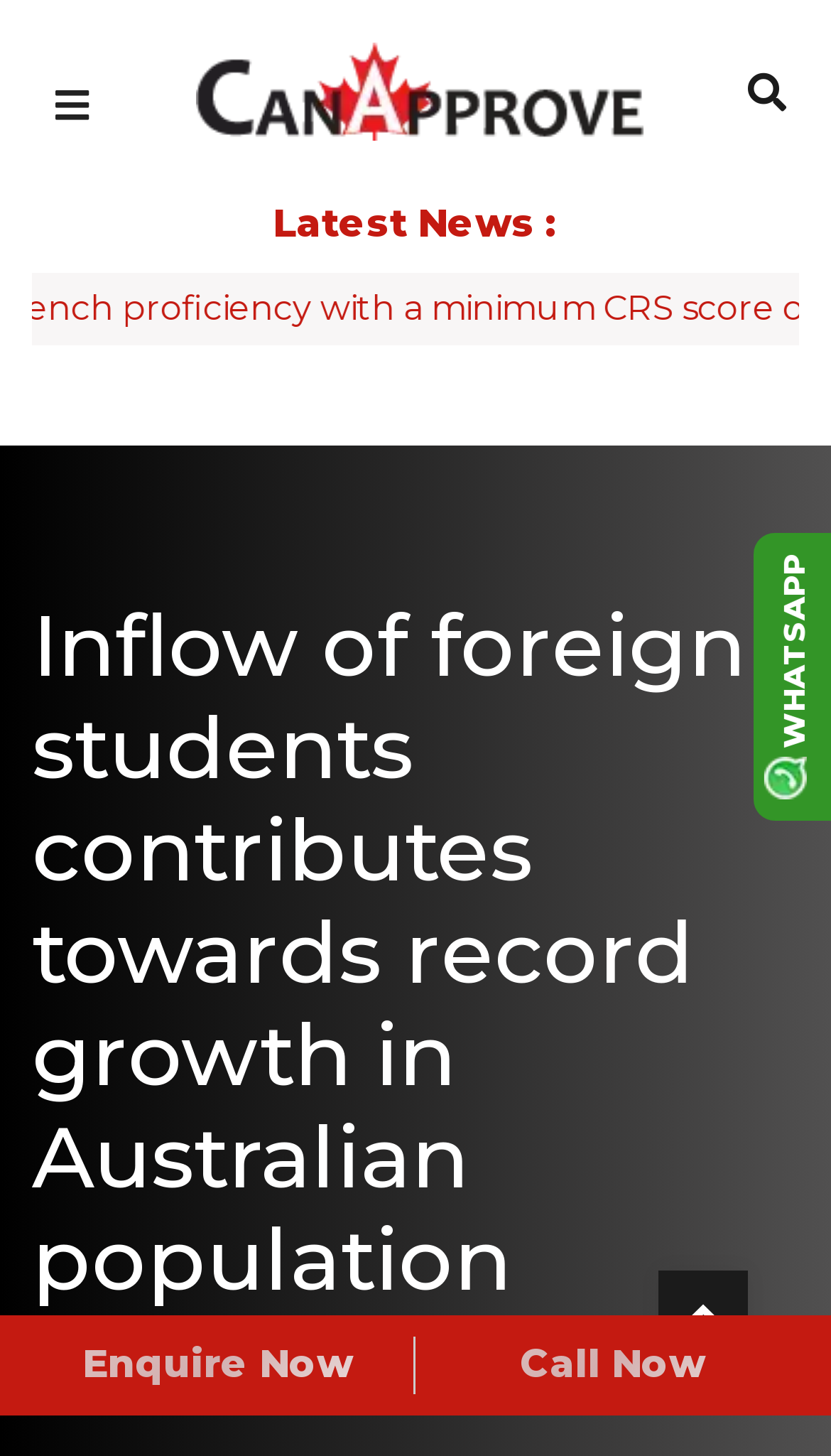Is there a back to top button?
Based on the image, please offer an in-depth response to the question.

I found the back to top button by looking at the bottom of the webpage. The button is located at the bottom right corner, and it is labeled as 'Back to Top'.